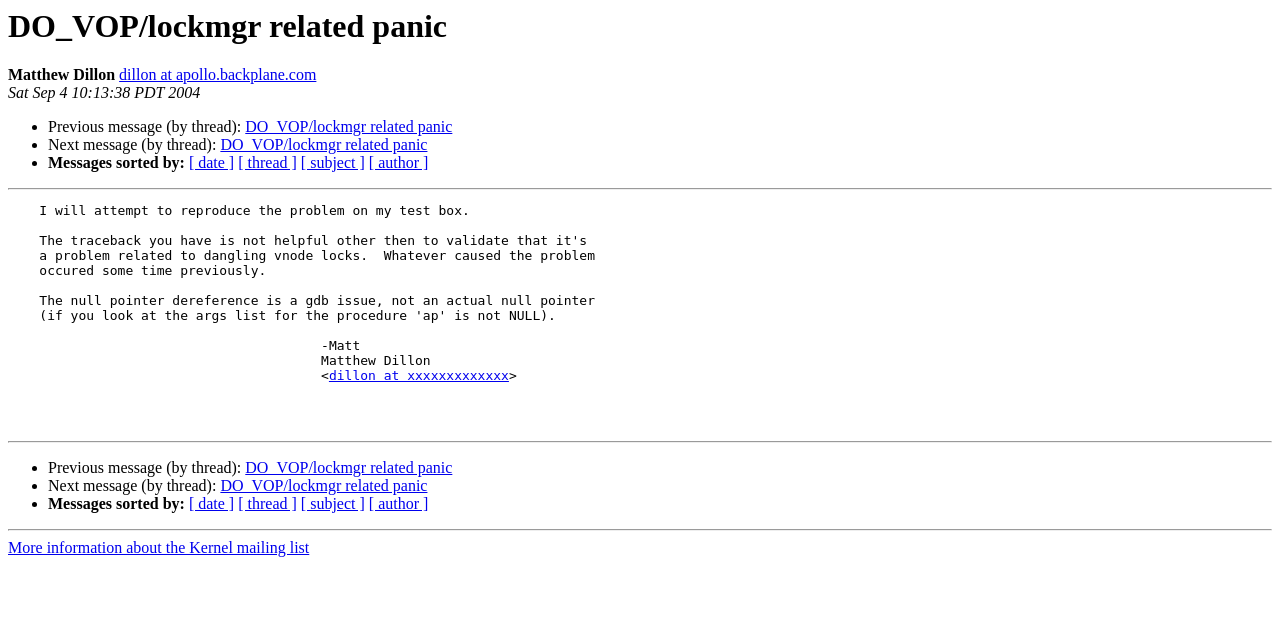What are the options to sort messages by?
Using the screenshot, give a one-word or short phrase answer.

date, thread, subject, author